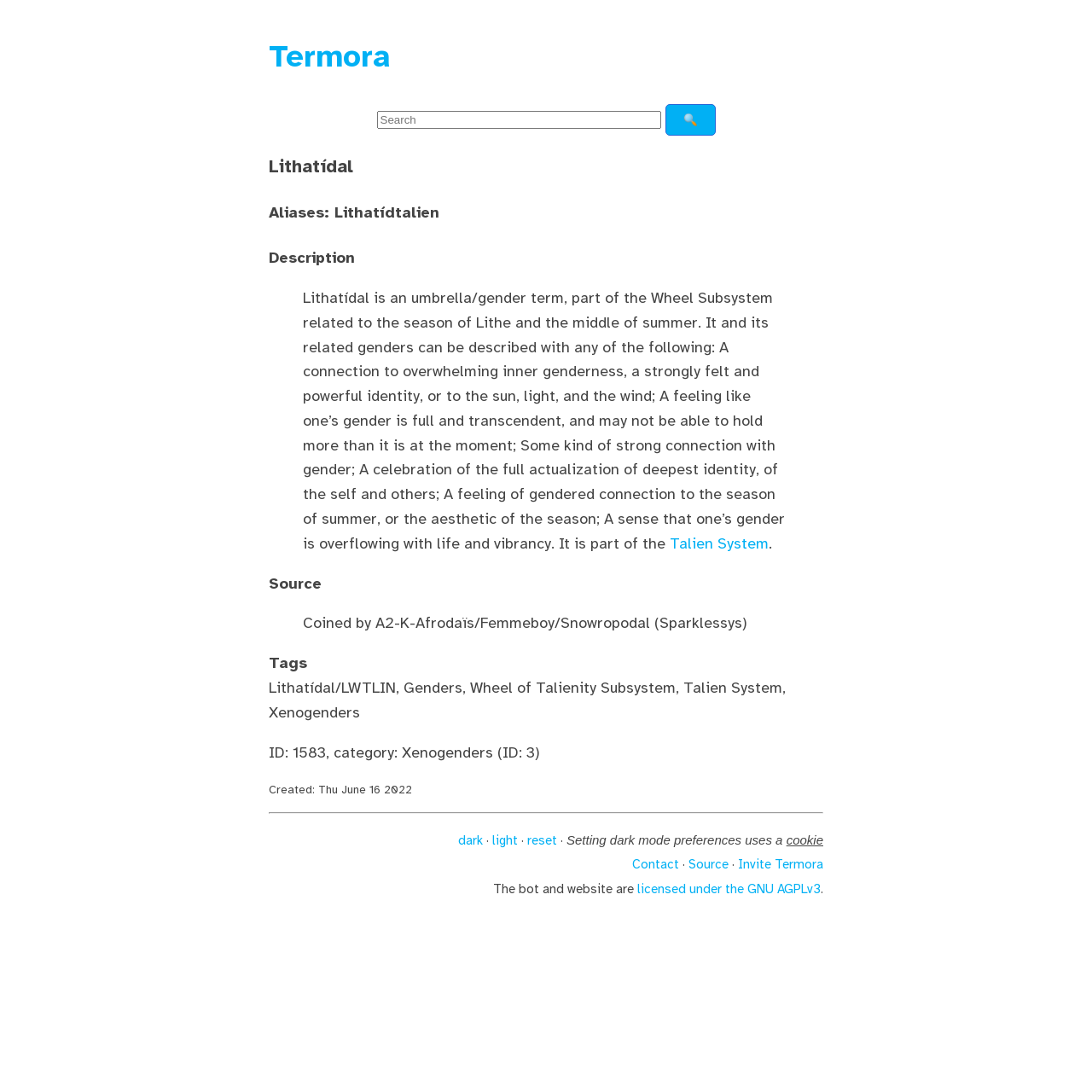Identify the bounding box coordinates of the area you need to click to perform the following instruction: "Contact the website administrator".

[0.579, 0.786, 0.622, 0.799]